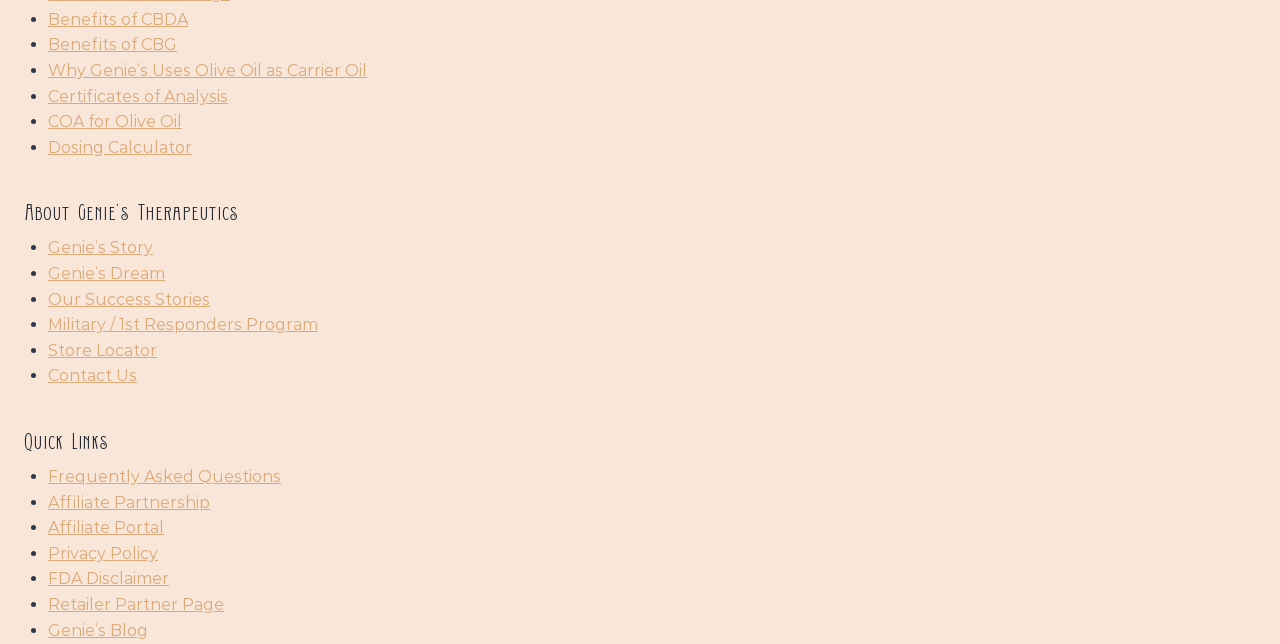Given the following UI element description: "Military / 1st Responders Program", find the bounding box coordinates in the webpage screenshot.

[0.038, 0.489, 0.248, 0.519]